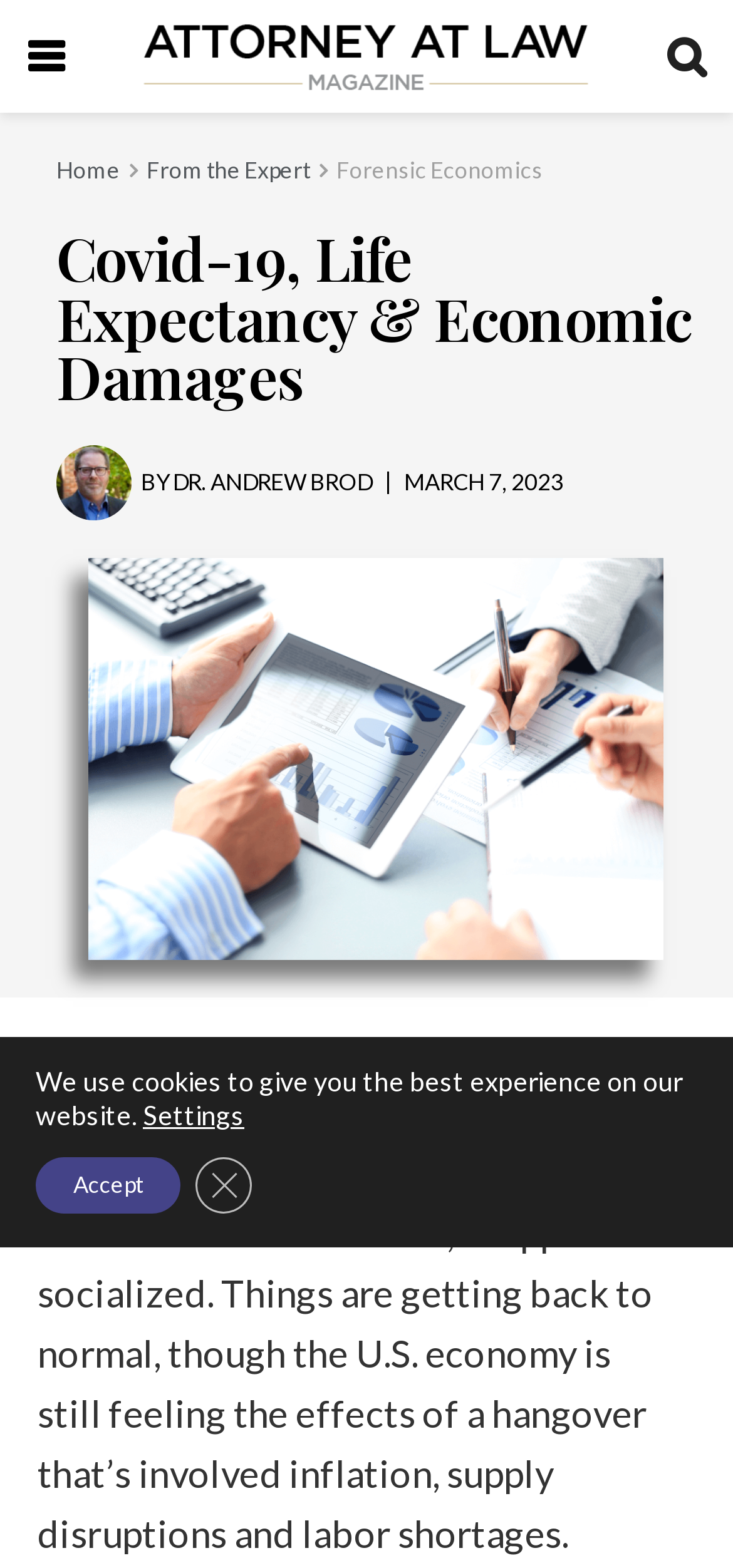Use a single word or phrase to answer the question: 
What is the date of the article?

MARCH 7, 2023